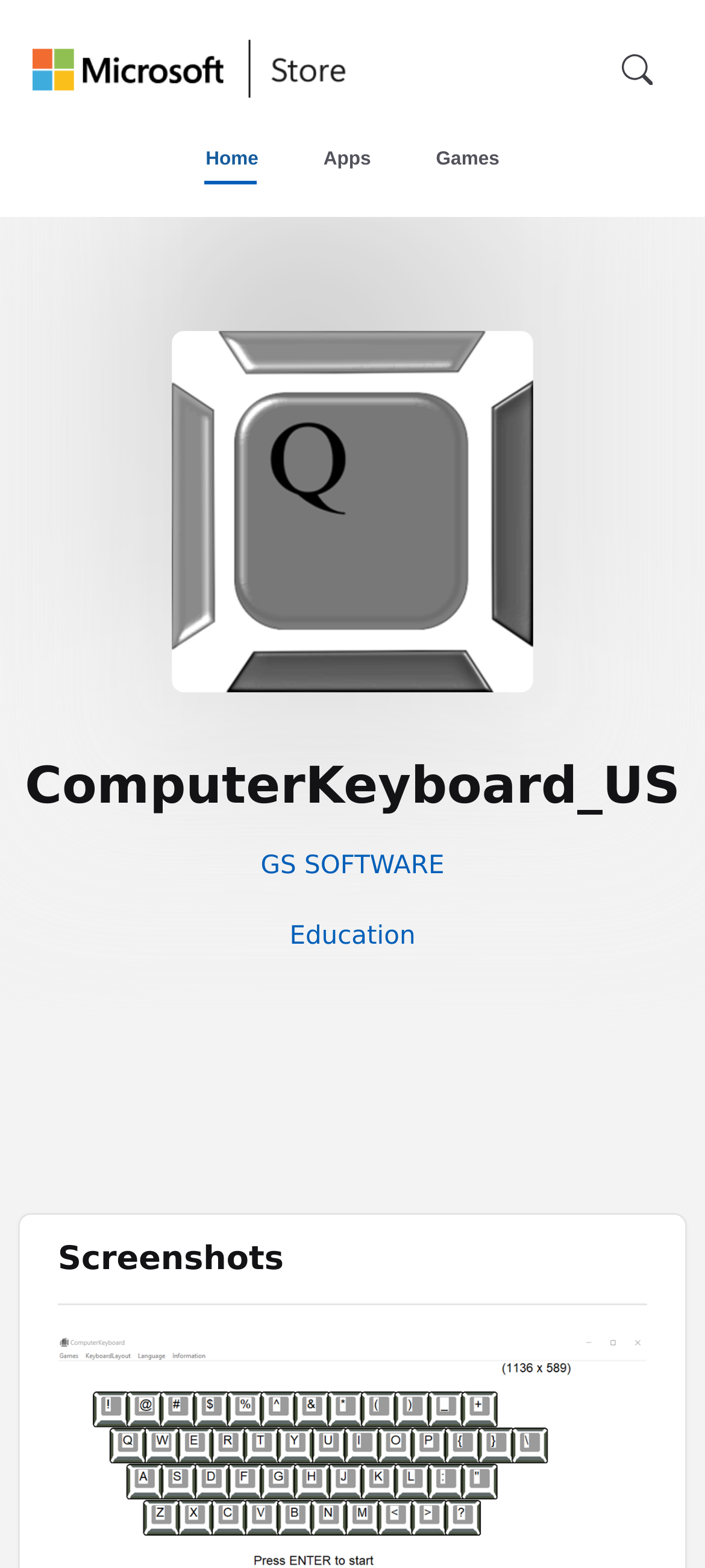Based on the element description: "name="prefix"", identify the bounding box coordinates for this UI element. The coordinates must be four float numbers between 0 and 1, listed as [left, top, right, bottom].

[0.331, 0.533, 0.669, 0.573]